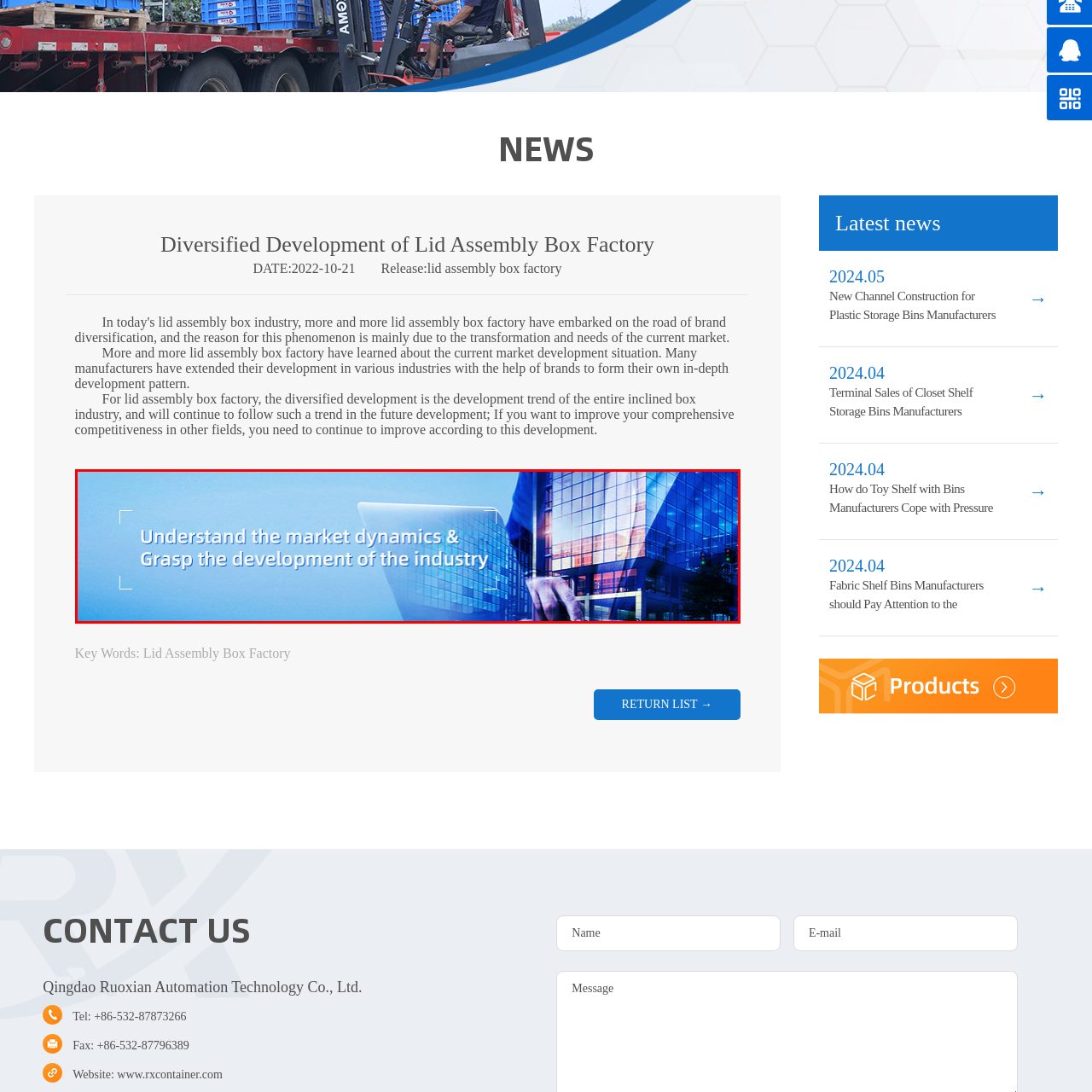Direct your attention to the image within the red boundary and answer the question with a single word or phrase:
What is emphasized in the prominent text?

staying informed about industry trends